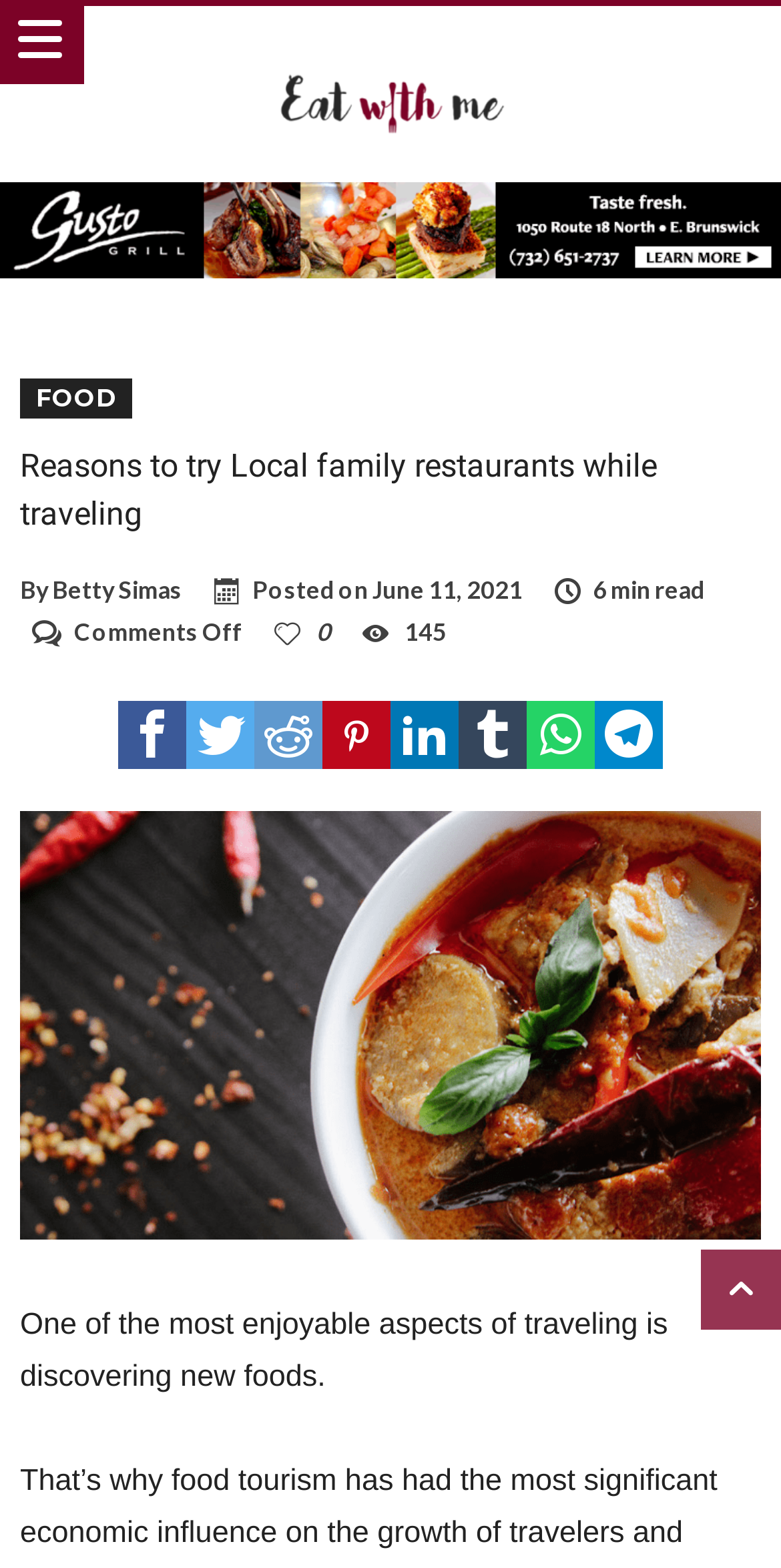Reply to the question with a single word or phrase:
How many minutes does it take to read the article?

6 min